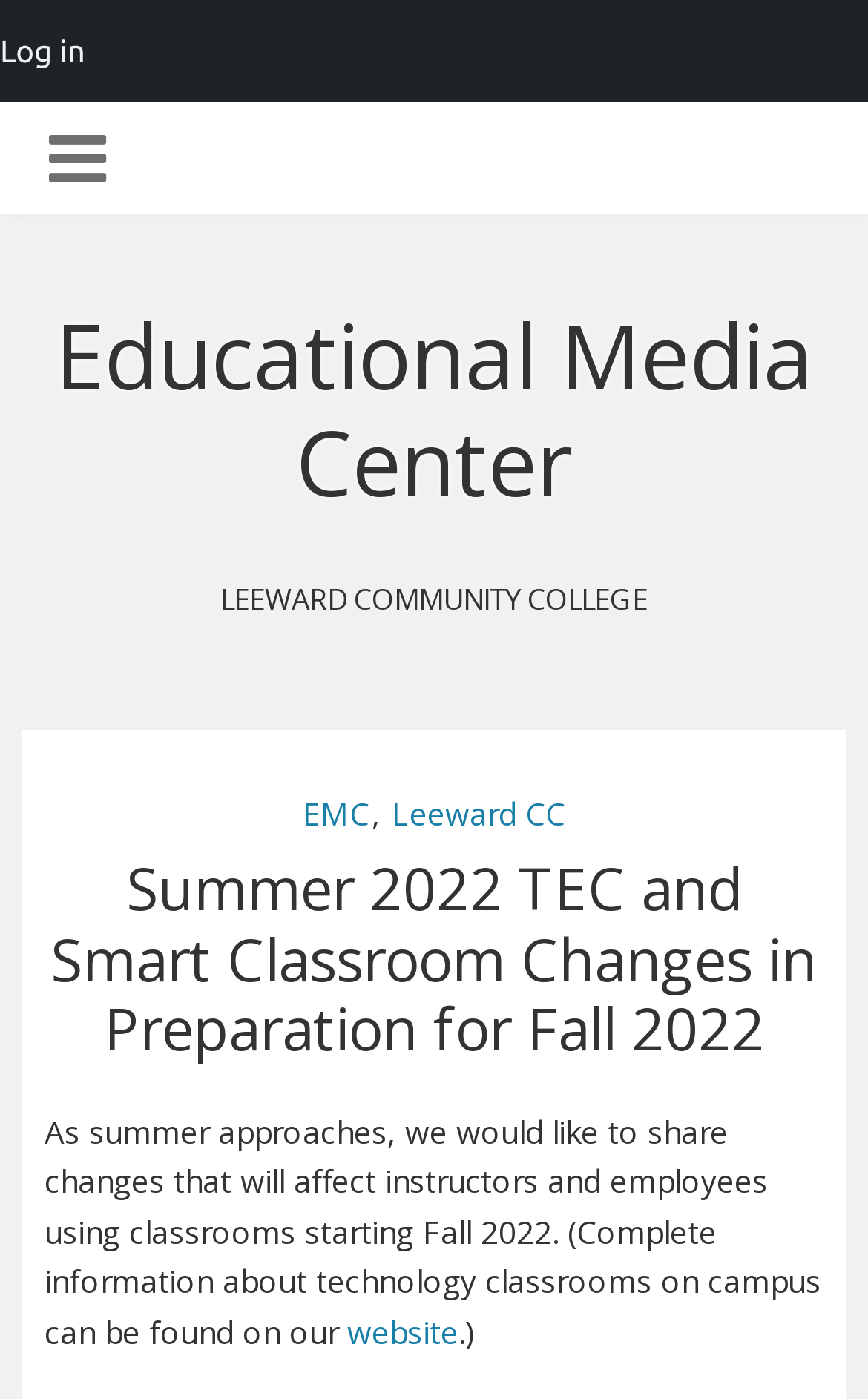Use a single word or phrase to answer this question: 
What is the name of the center?

Educational Media Center